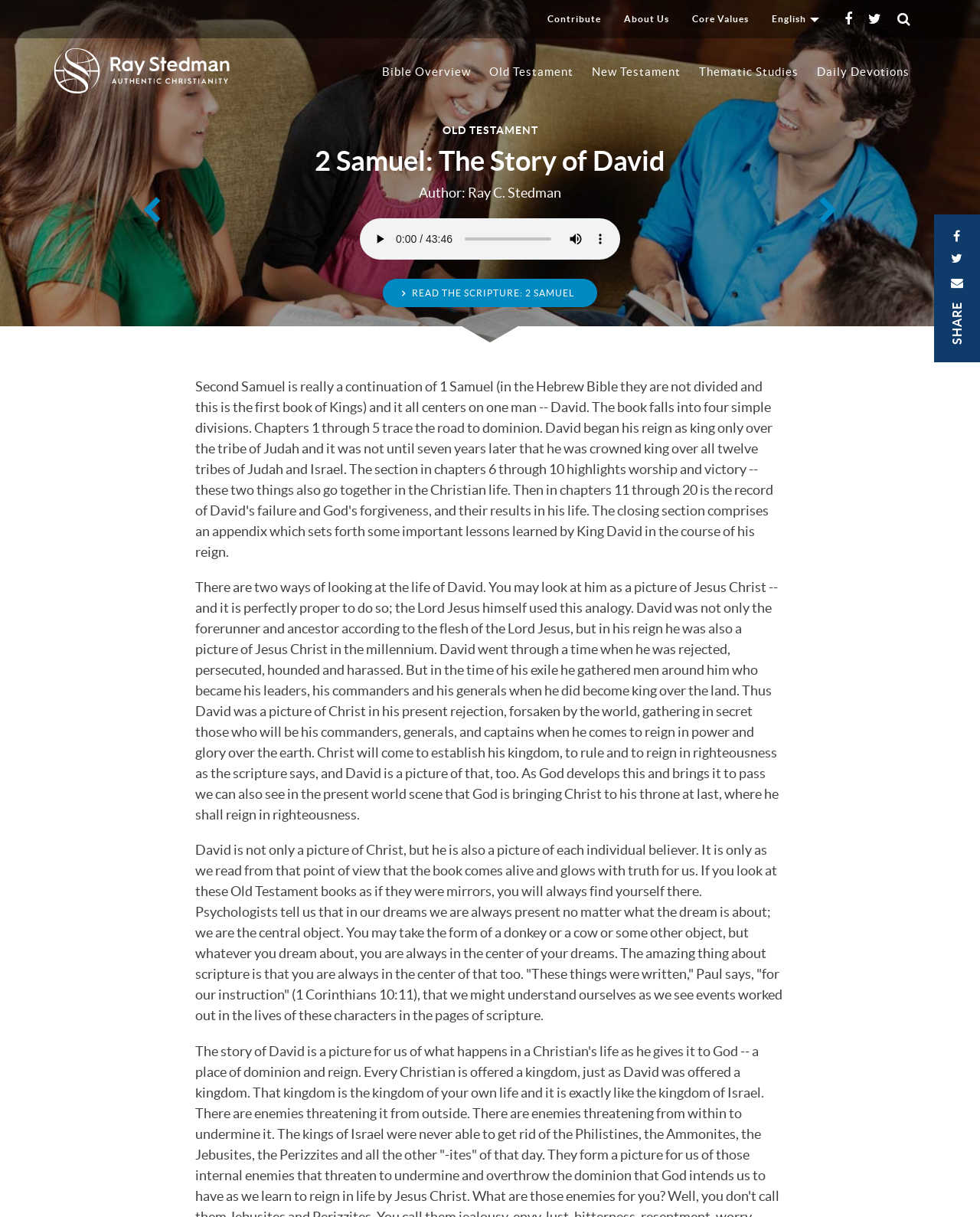Respond to the question below with a single word or phrase:
What is the author of the content on this page?

Ray C. Stedman